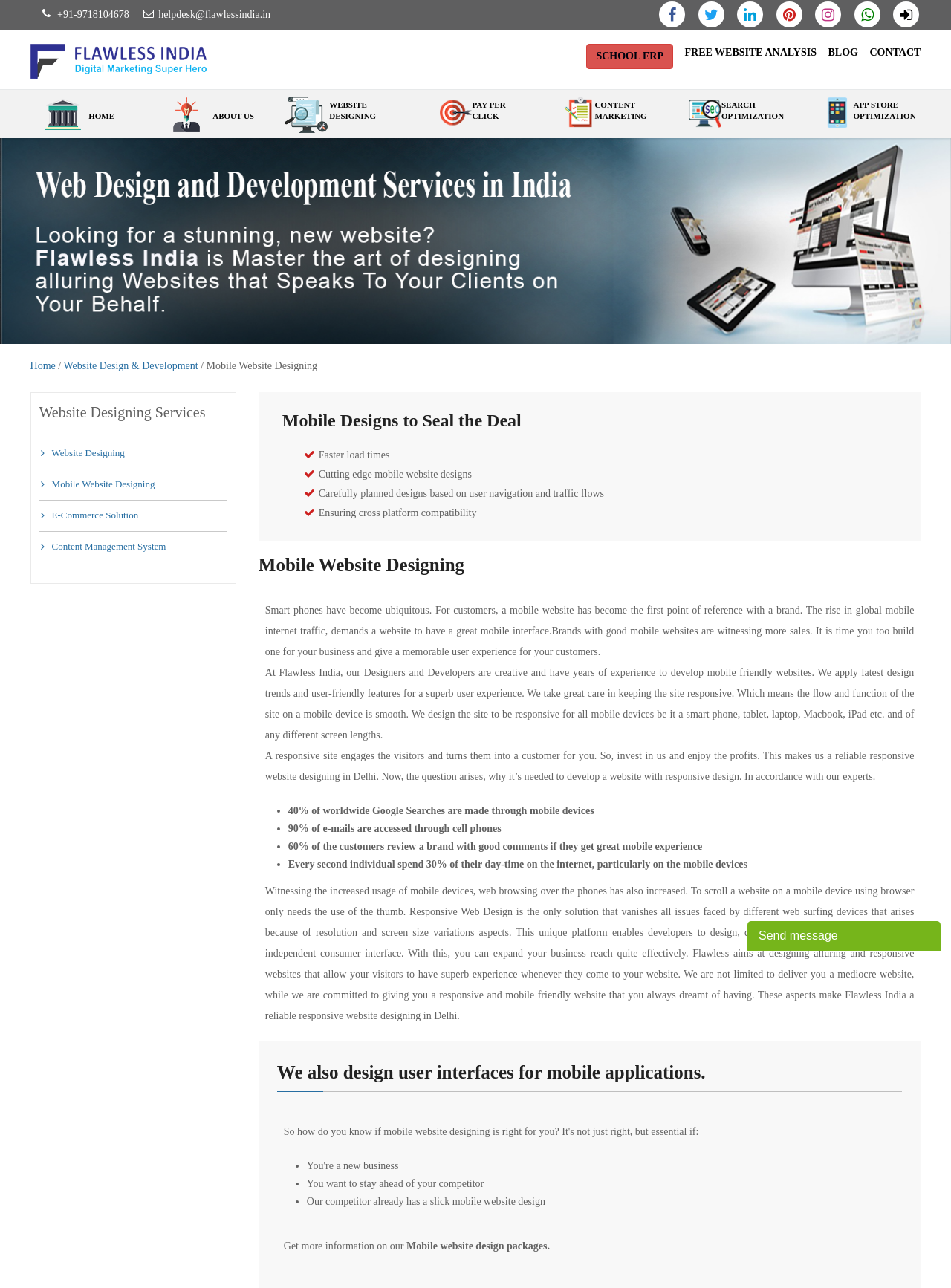Please determine the bounding box coordinates for the UI element described here. Use the format (top-left x, top-left y, bottom-right x, bottom-right y) with values bounded between 0 and 1: +91-9718104678

[0.06, 0.003, 0.136, 0.019]